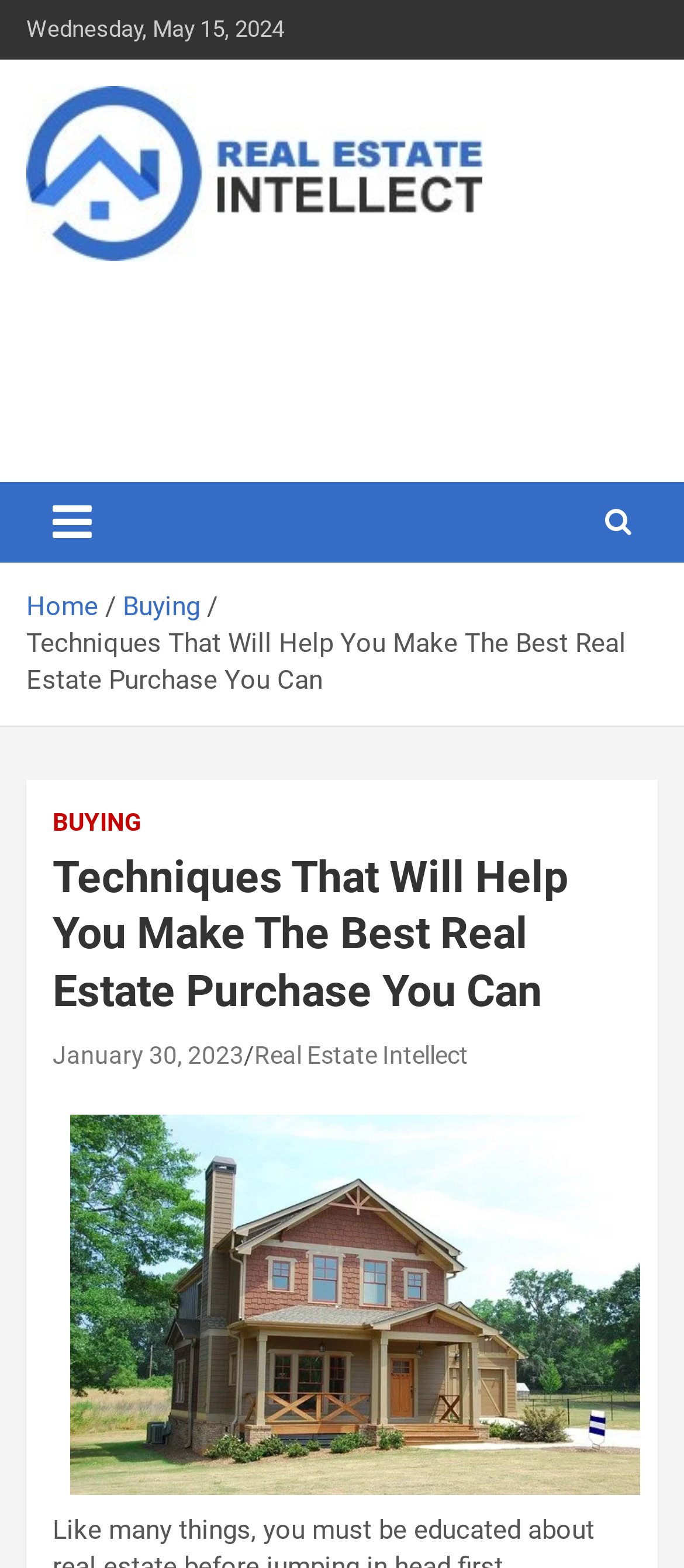Carefully observe the image and respond to the question with a detailed answer:
What is the name of the website?

I found the text 'Real Estate Intellect' multiple times on the webpage, including in the top-left corner and in the navigation menu, which suggests it is the name of the website.